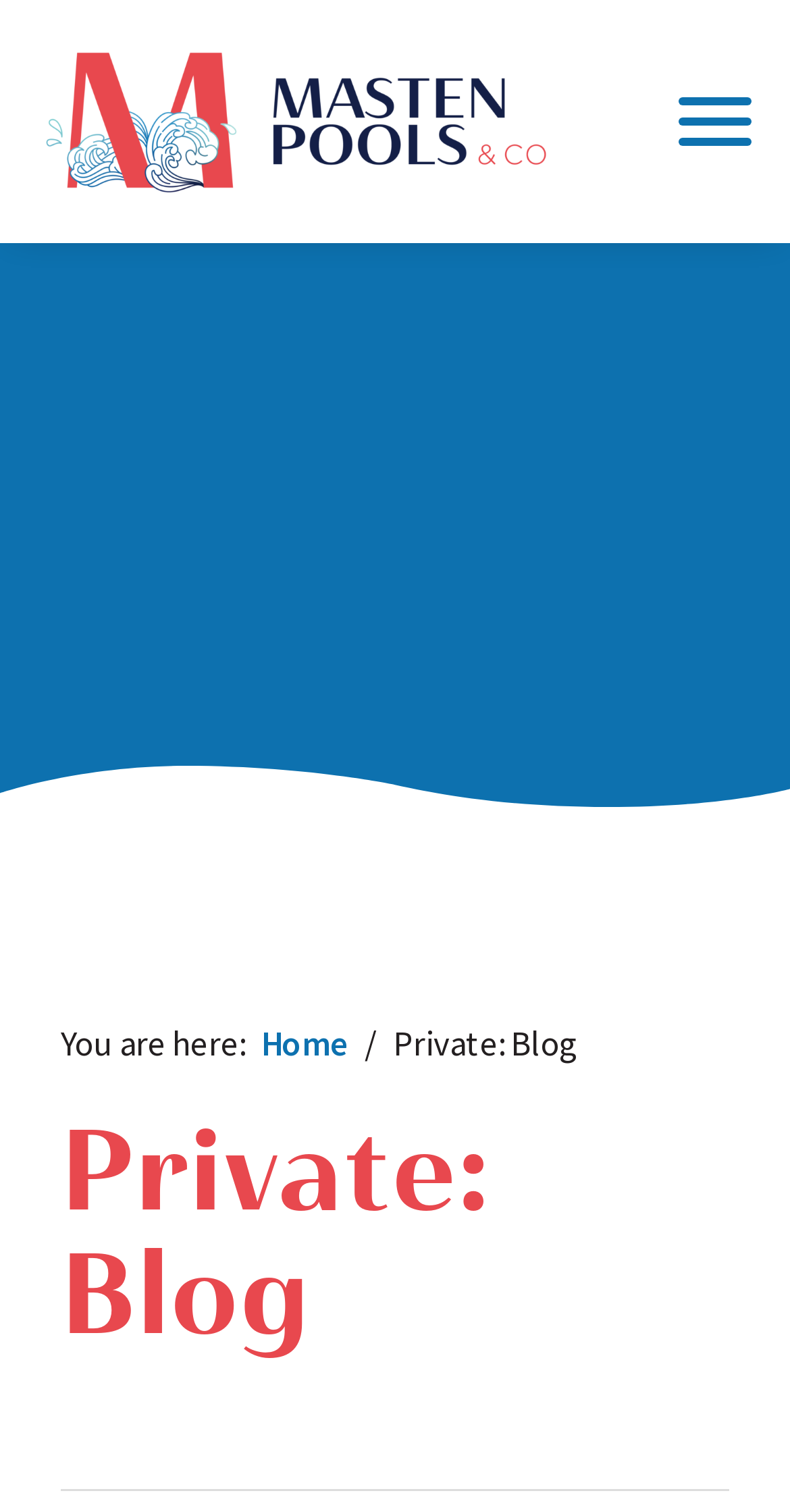Extract the bounding box coordinates of the UI element described: "Primary Menu Navigation Toggle". Provide the coordinates in the format [left, top, right, bottom] with values ranging from 0 to 1.

[0.858, 0.056, 0.95, 0.104]